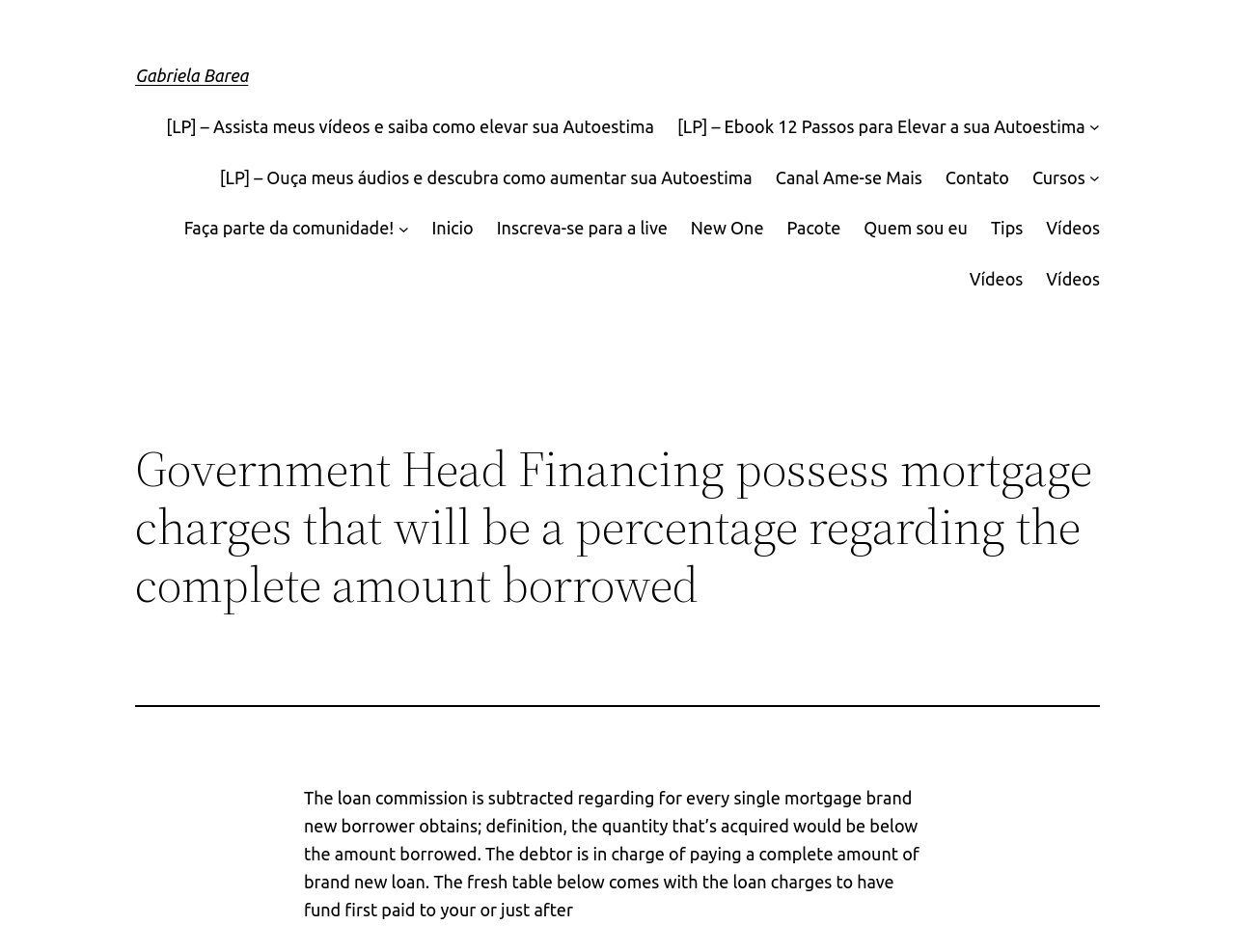Find the bounding box coordinates for the area that should be clicked to accomplish the instruction: "Join the community by clicking on Faça parte da comunidade!".

[0.149, 0.225, 0.319, 0.254]